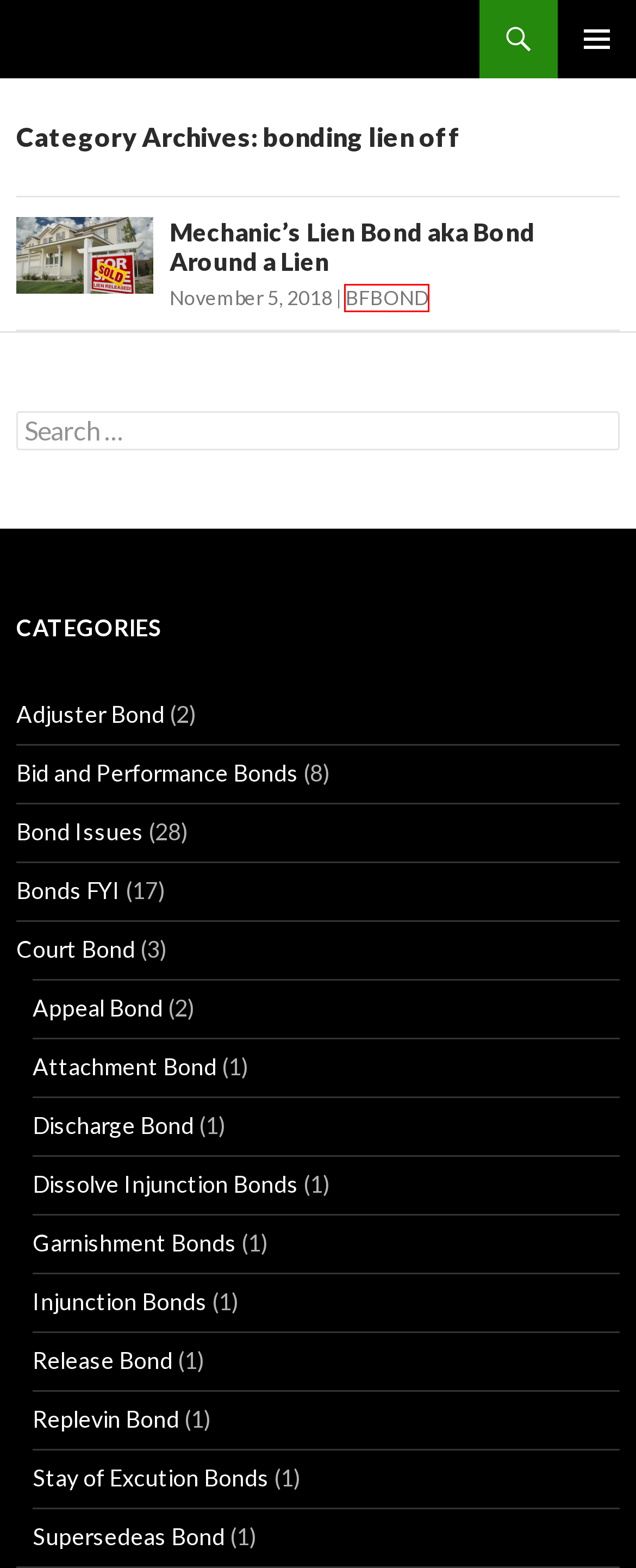You have a screenshot of a webpage with a red rectangle bounding box. Identify the best webpage description that corresponds to the new webpage after clicking the element within the red bounding box. Here are the candidates:
A. Replevin Bond |
B. Stay of Excution Bonds |
C. Release Bond |
D. Bonds FYI |
E. Bond Issues |
F. Court Bond |
G. Dissolve Injunction Bonds |
H. Contractors: Release Your Mechanics Lien with a bond -

H